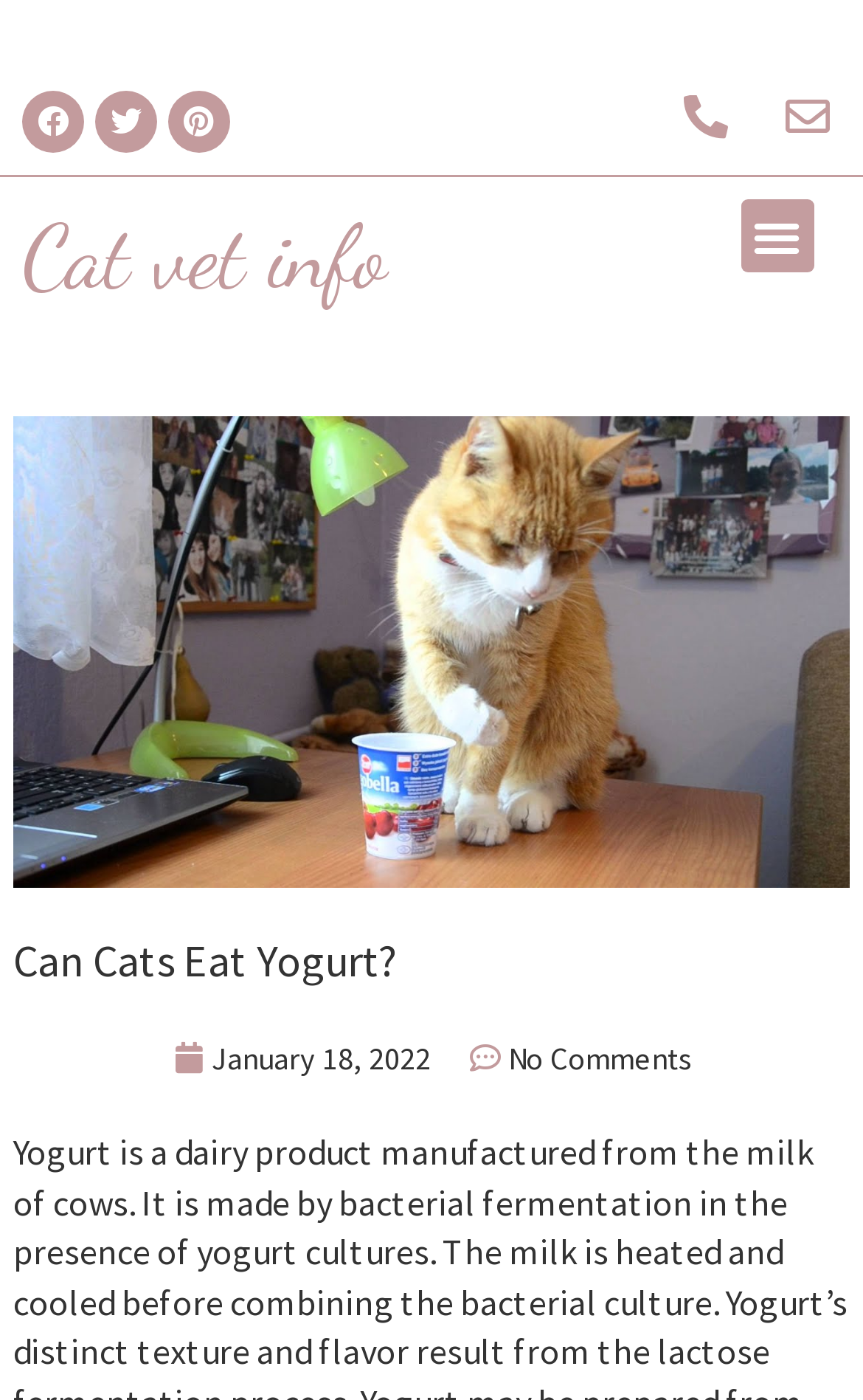What is the date of the latest article?
Analyze the image and provide a thorough answer to the question.

I looked for a link element with a date format and found the link 'January 18, 2022' which is likely to be the date of the latest article.